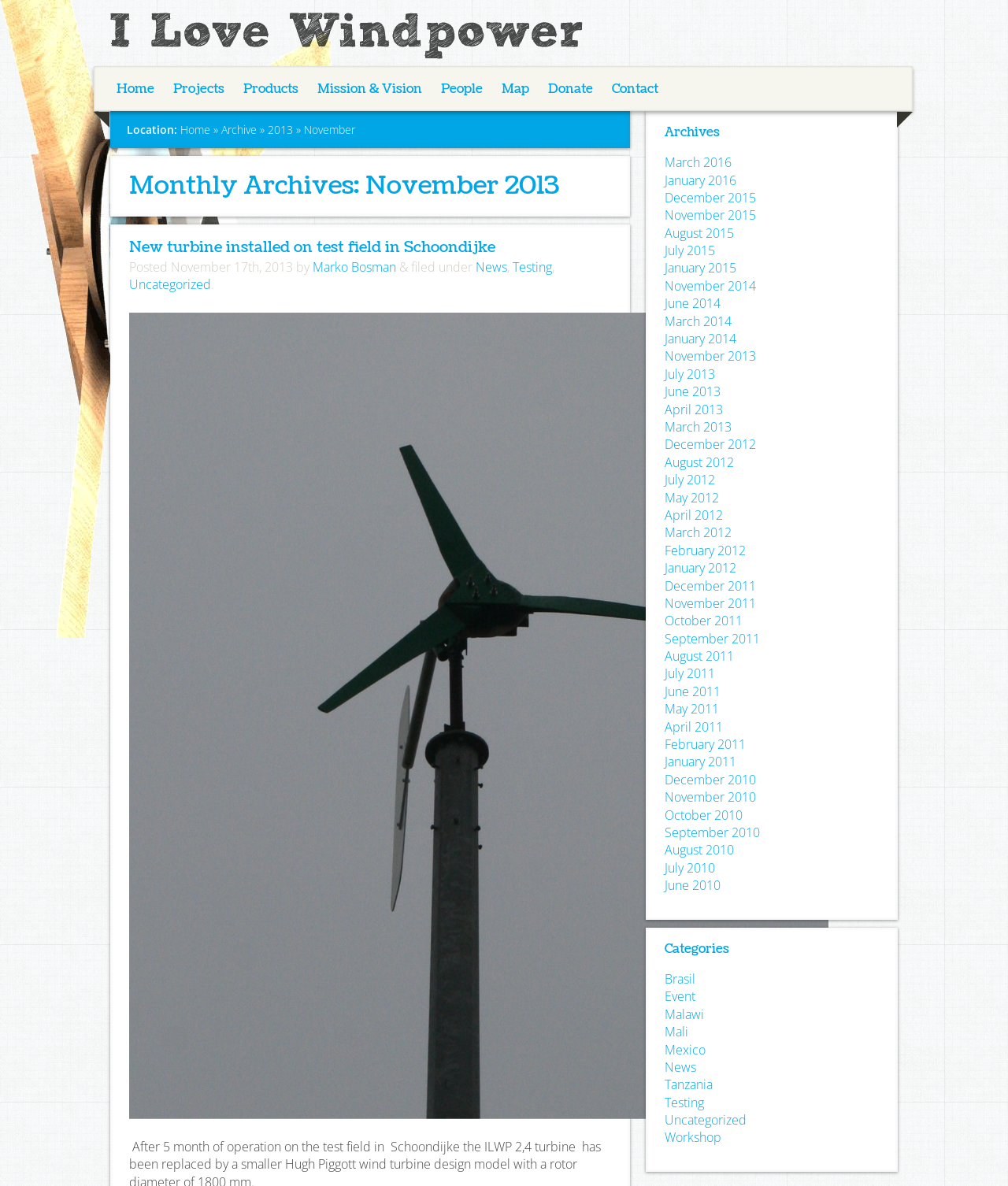Who is the author of the latest article?
Please provide a detailed and comprehensive answer to the question.

The author of the latest article is mentioned in the article itself, where it says 'Posted by Marko Bosman'.